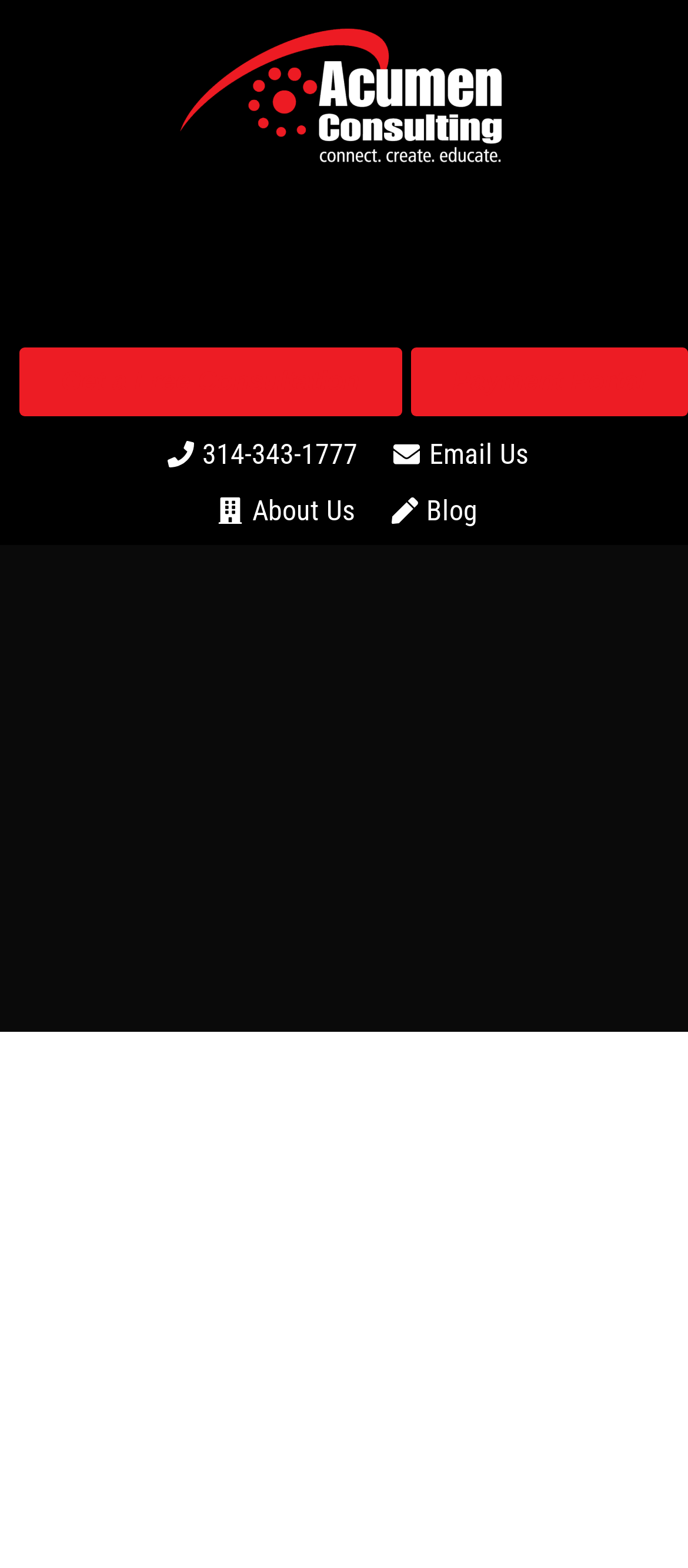Find the bounding box coordinates for the HTML element specified by: "About Us".

[0.306, 0.315, 0.515, 0.337]